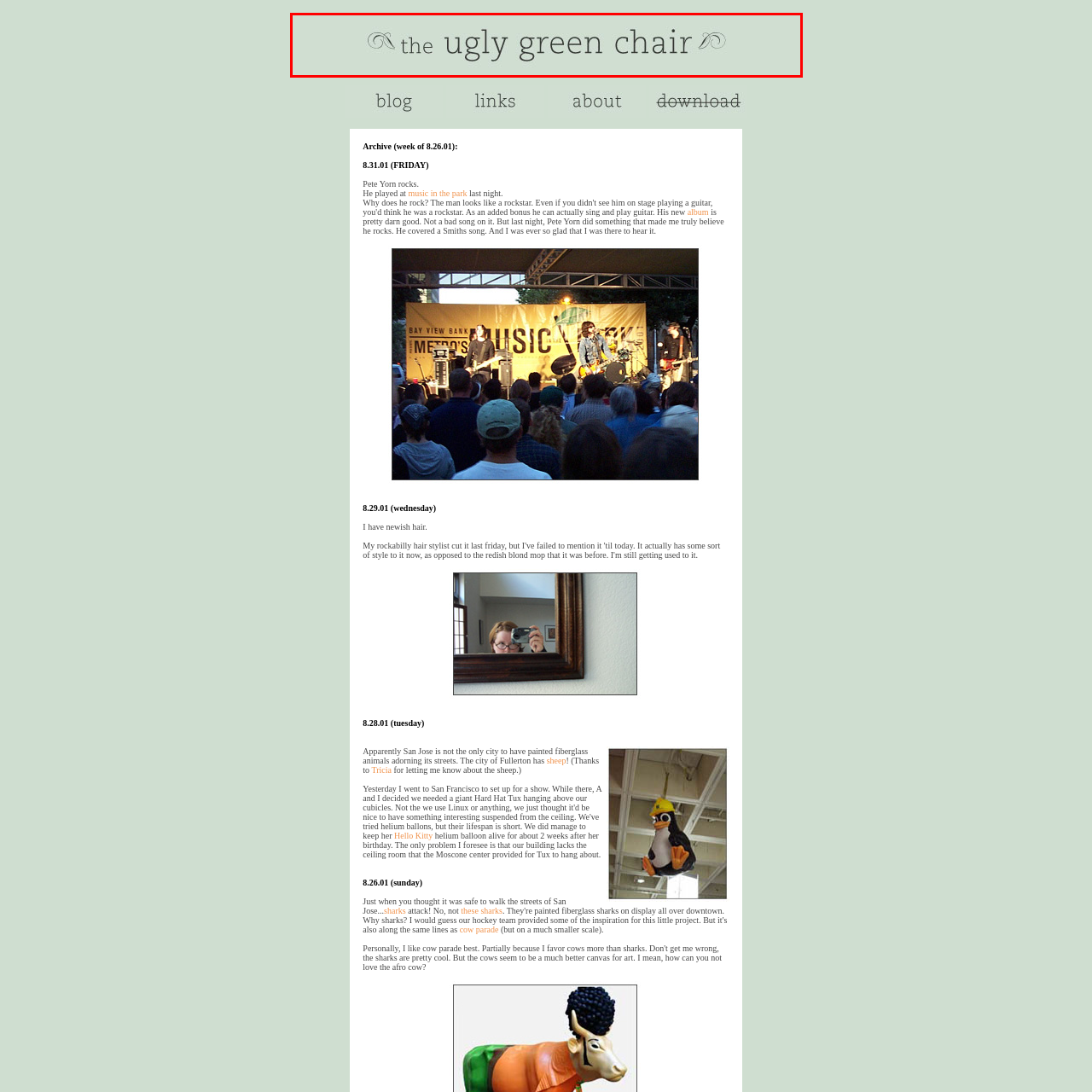Thoroughly describe the contents of the picture within the red frame.

This image features a stylish header that reads "the ugly green chair," elegantly presented against a soft, pale green background. The text is framed with decorative flourishes on either side, adding a touch of whimsy and charm. The overall design evokes a sense of playfulness and personality, inviting viewers to explore the content associated with this unique title. This header could be representative of a blog, article, or artistic project focused on eclectic design, storytelling, or personal reflection, highlighting the beauty in unconventional aesthetics.